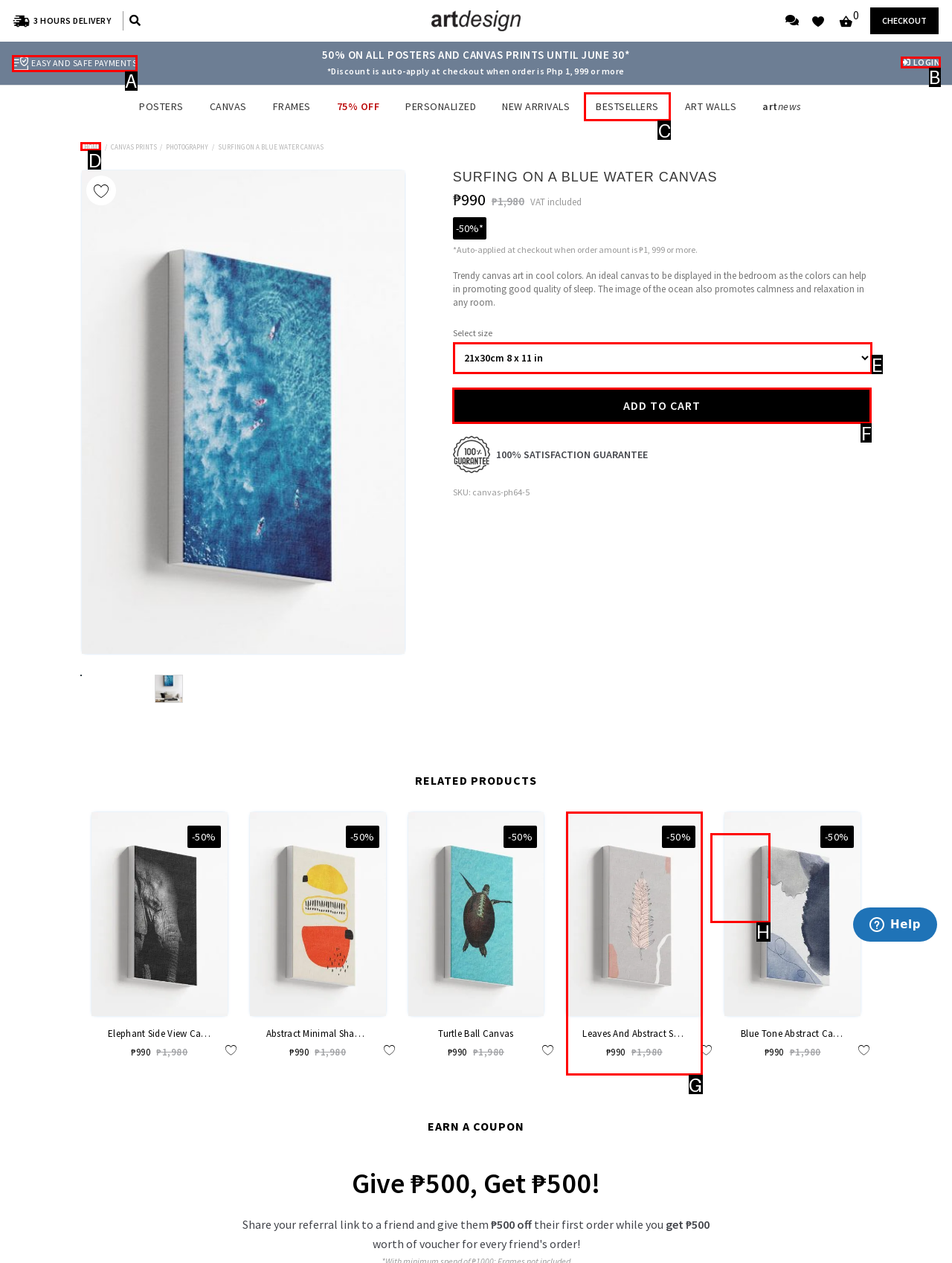Tell me which one HTML element you should click to complete the following task: Select a size from the dropdown
Answer with the option's letter from the given choices directly.

E